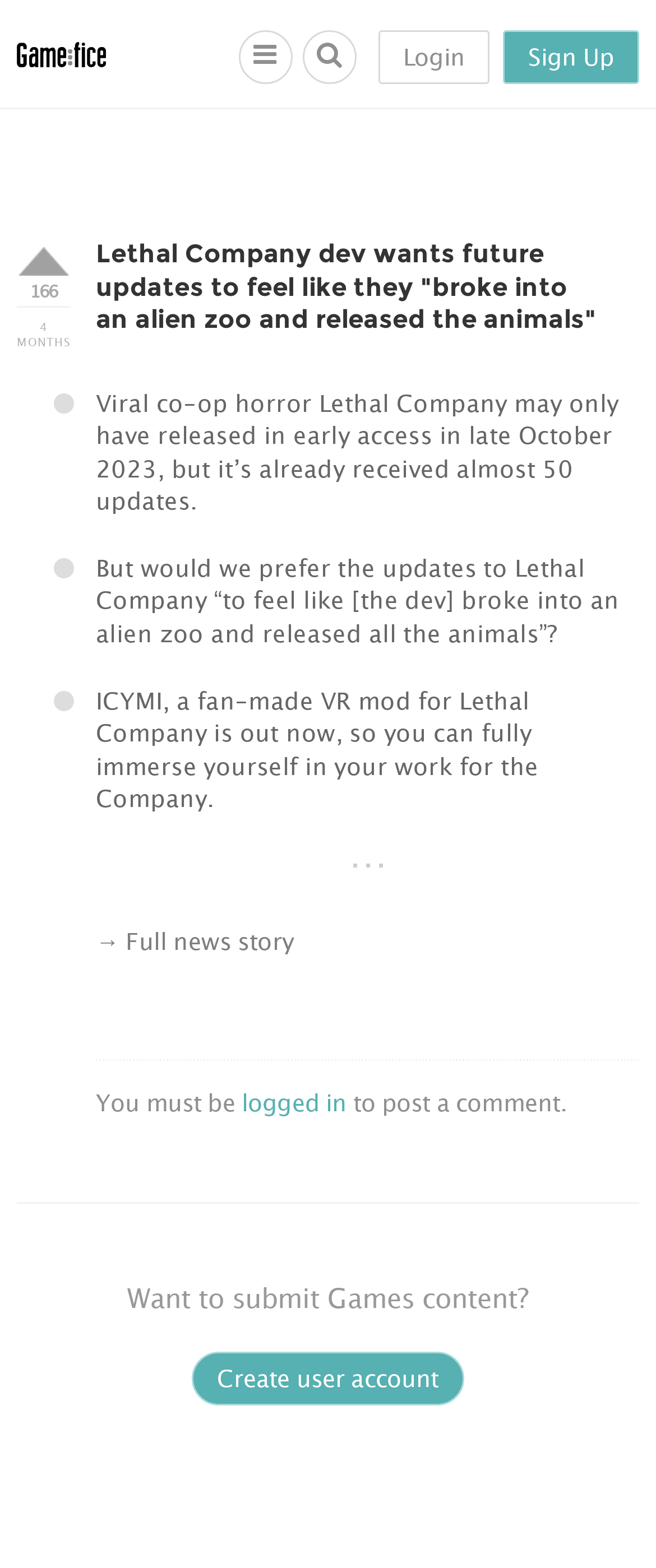Use a single word or phrase to respond to the question:
What is required to post a comment?

Login